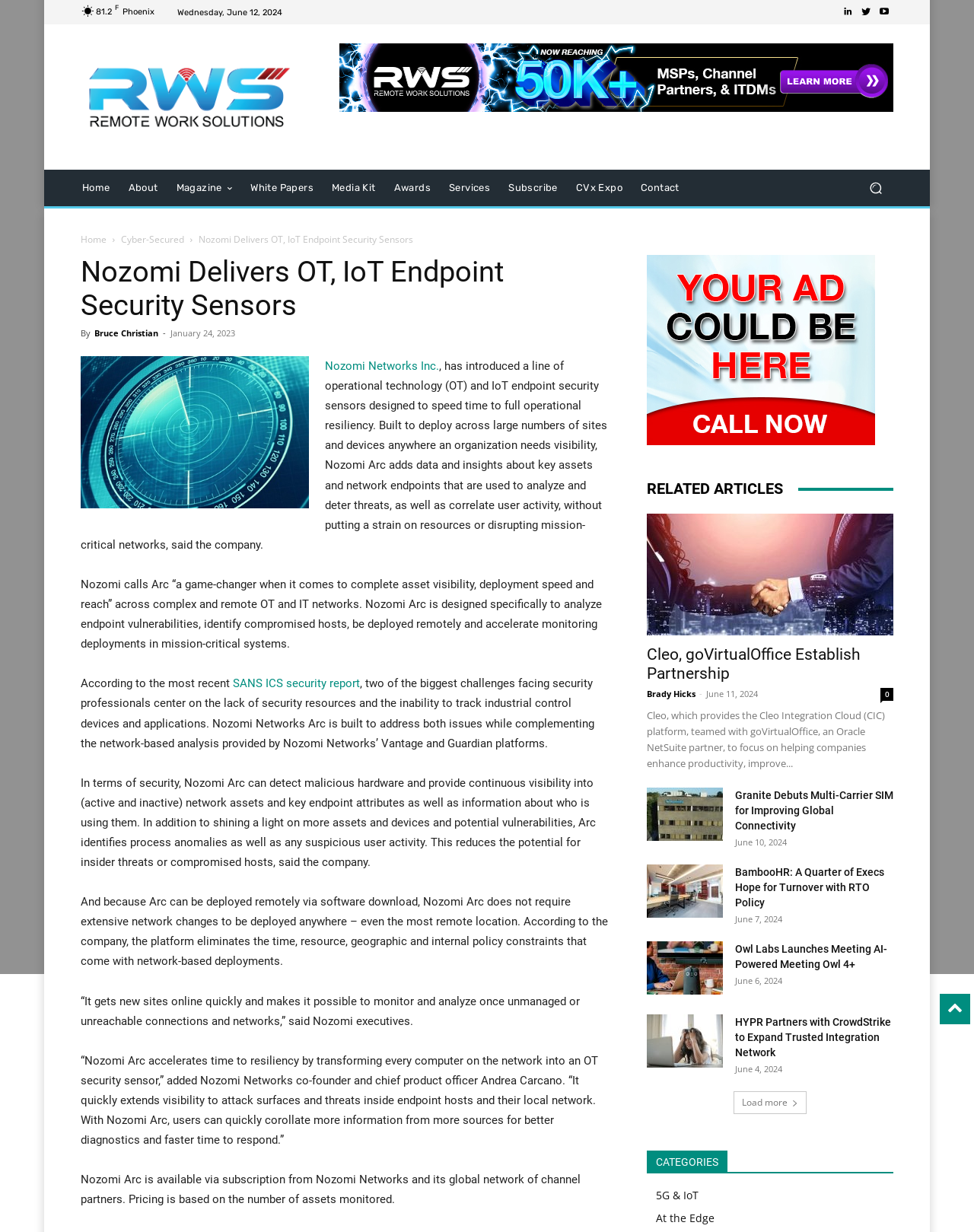Identify and generate the primary title of the webpage.

Nozomi Delivers OT, IoT Endpoint Security Sensors